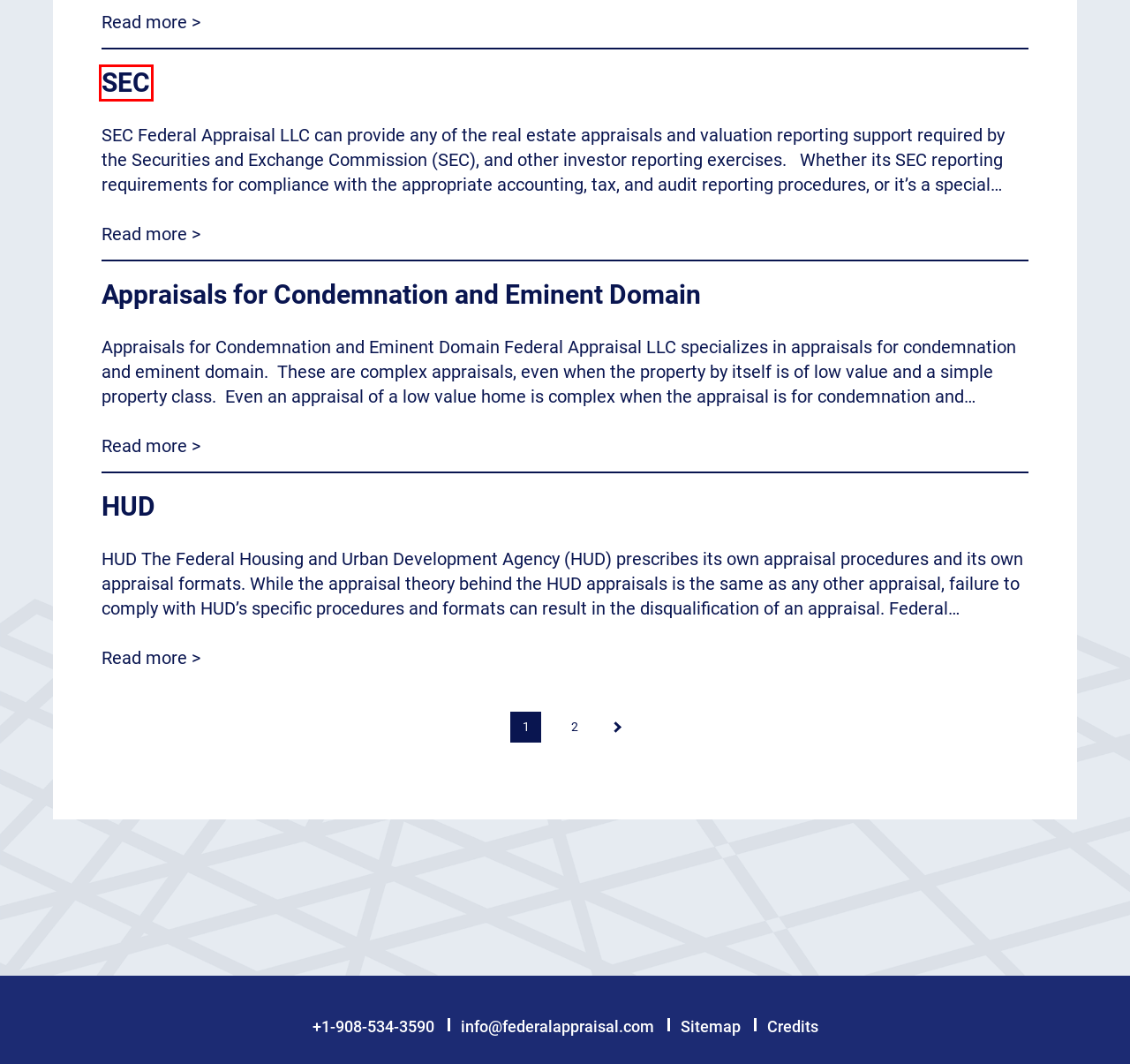You have been given a screenshot of a webpage, where a red bounding box surrounds a UI element. Identify the best matching webpage description for the page that loads after the element in the bounding box is clicked. Options include:
A. General Commercial Real Estate Archives - Federal Appraisal
B. Appraisals for Condemnation and Eminent Domain - Federal Appraisal
C. Contact Us - Federal Appraisal
D. SEC - Federal Appraisal
E. Governmental Activities and Urban Renewal Archives - Page 2 of 2 - Federal Appraisal
F. Foreign Language Pages - Federal Appraisal
G. HUD - Federal Appraisal
H. Resource Library - Federal Appraisal

D